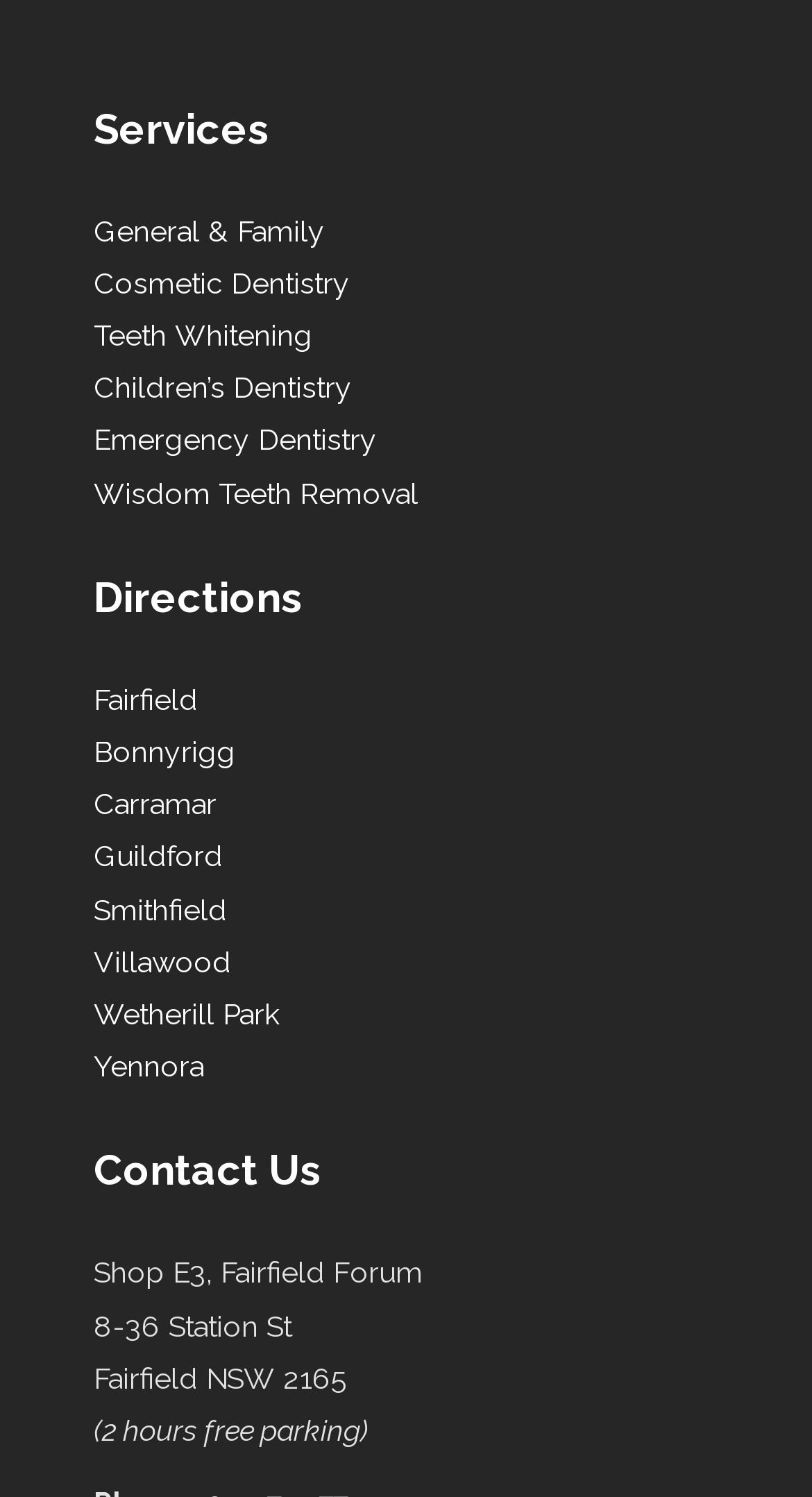Please identify the bounding box coordinates of the area I need to click to accomplish the following instruction: "Contact us at Shop E3, Fairfield Forum".

[0.115, 0.839, 0.521, 0.861]